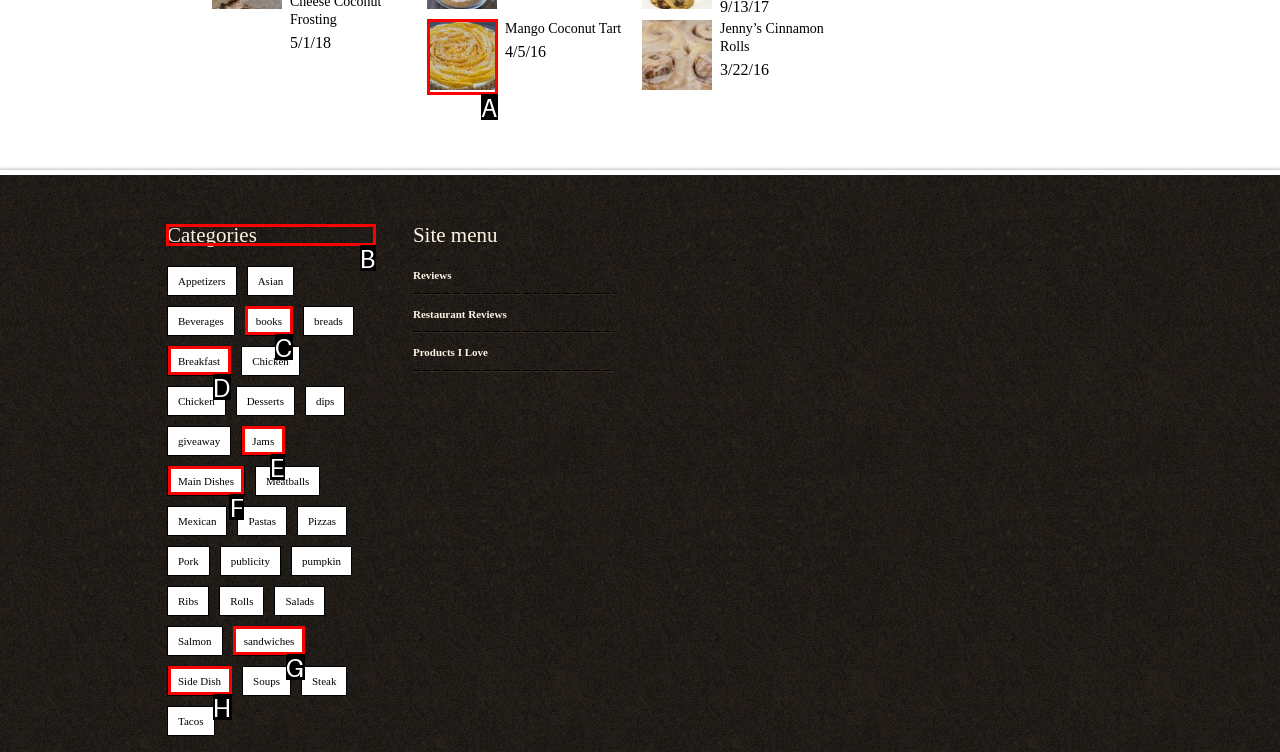Specify which UI element should be clicked to accomplish the task: View the 'Categories' section. Answer with the letter of the correct choice.

B